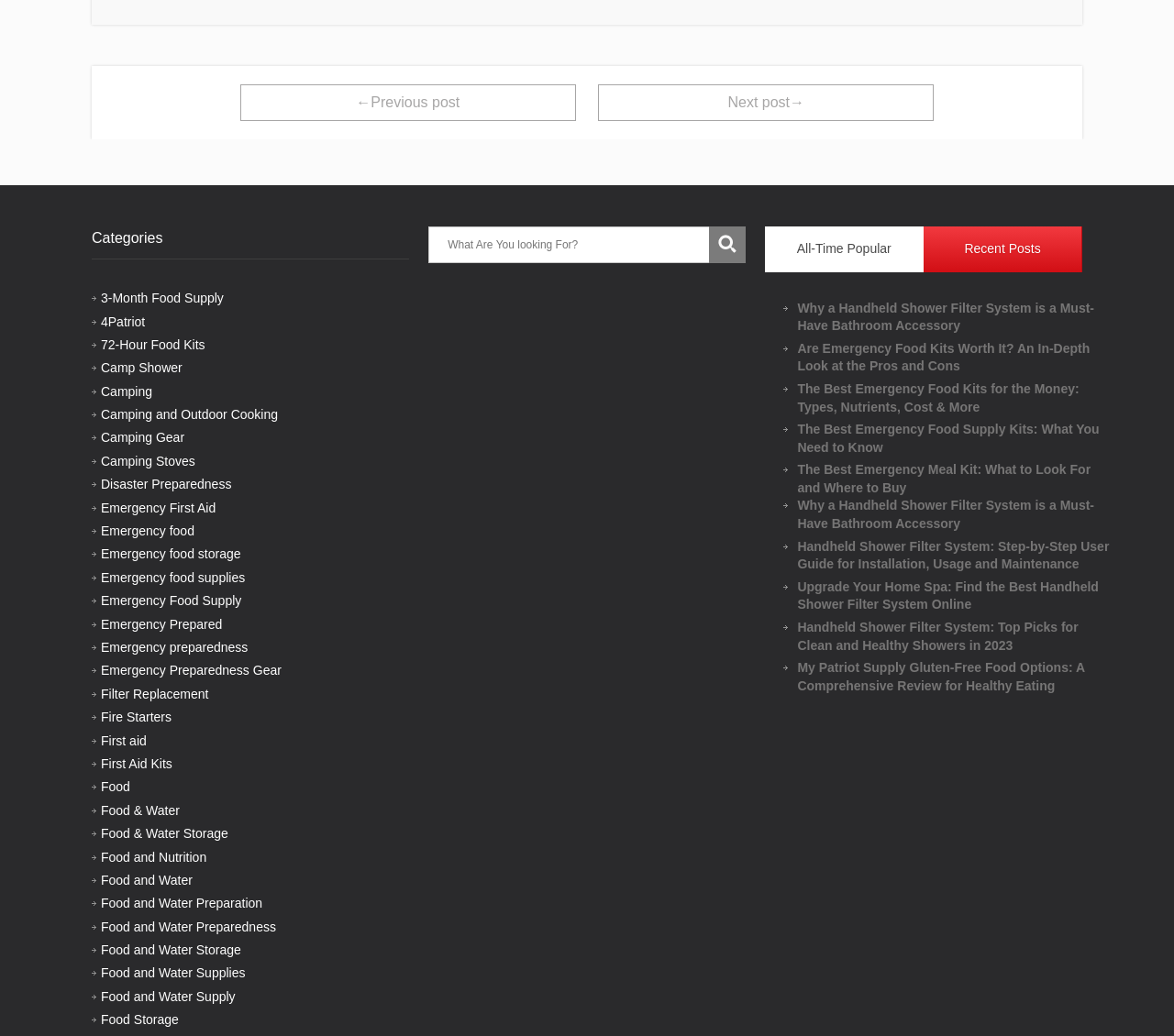How many links are under the 'Categories' section?
Answer briefly with a single word or phrase based on the image.

24